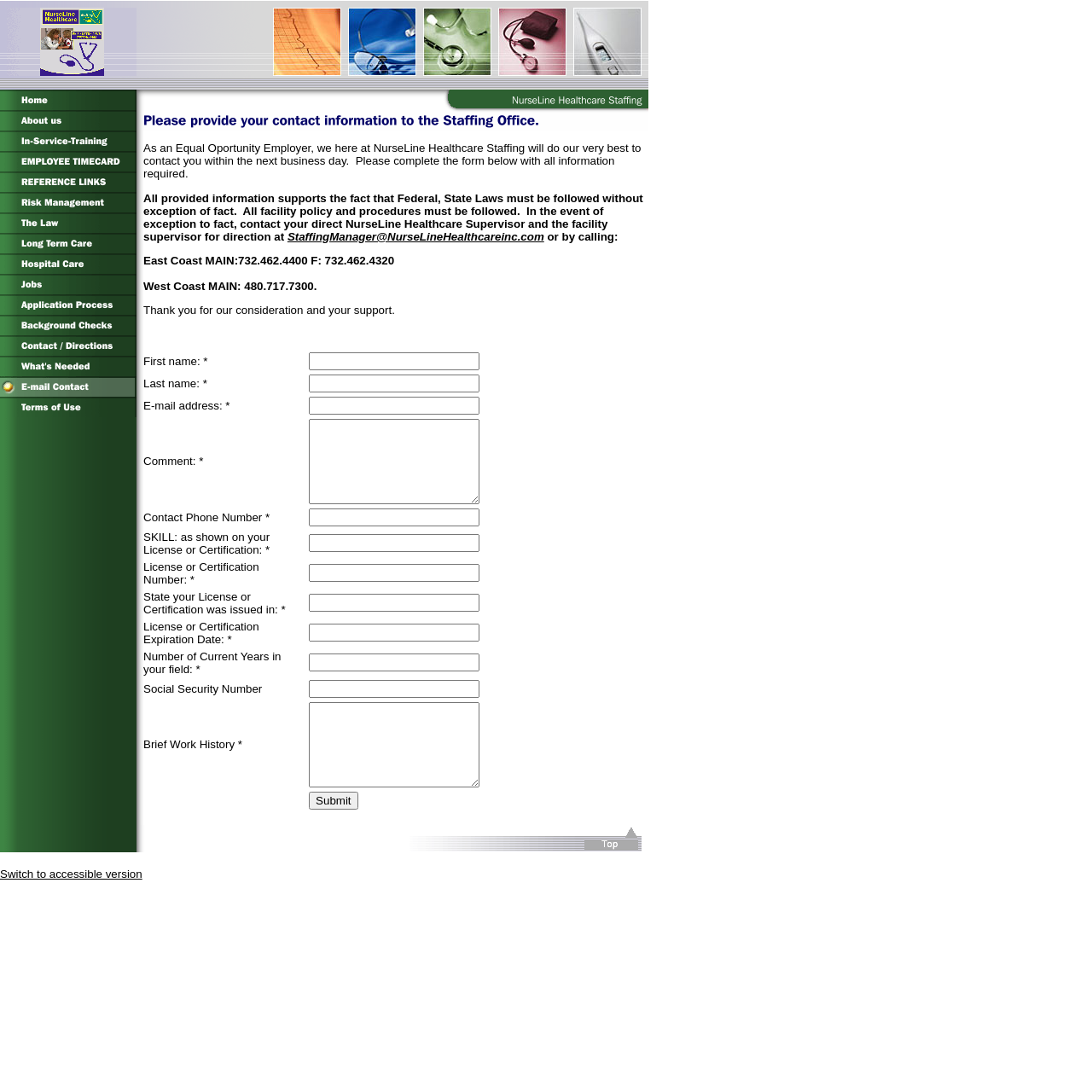Find the bounding box coordinates of the clickable element required to execute the following instruction: "Click the link to contact support". Provide the coordinates as four float numbers between 0 and 1, i.e., [left, top, right, bottom].

None